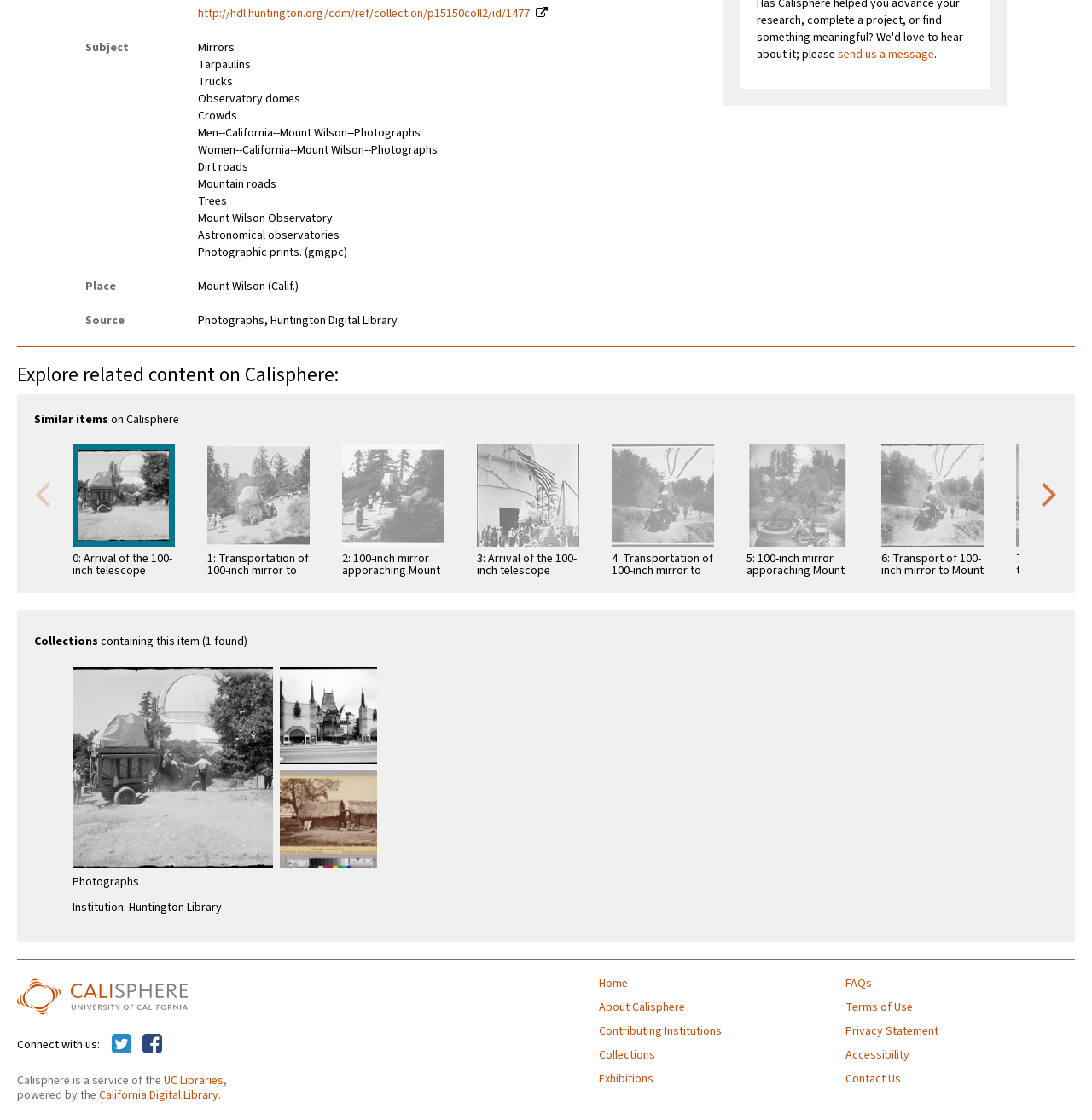Point out the bounding box coordinates of the section to click in order to follow this instruction: "go to the 'Home' page".

[0.548, 0.873, 0.759, 0.884]